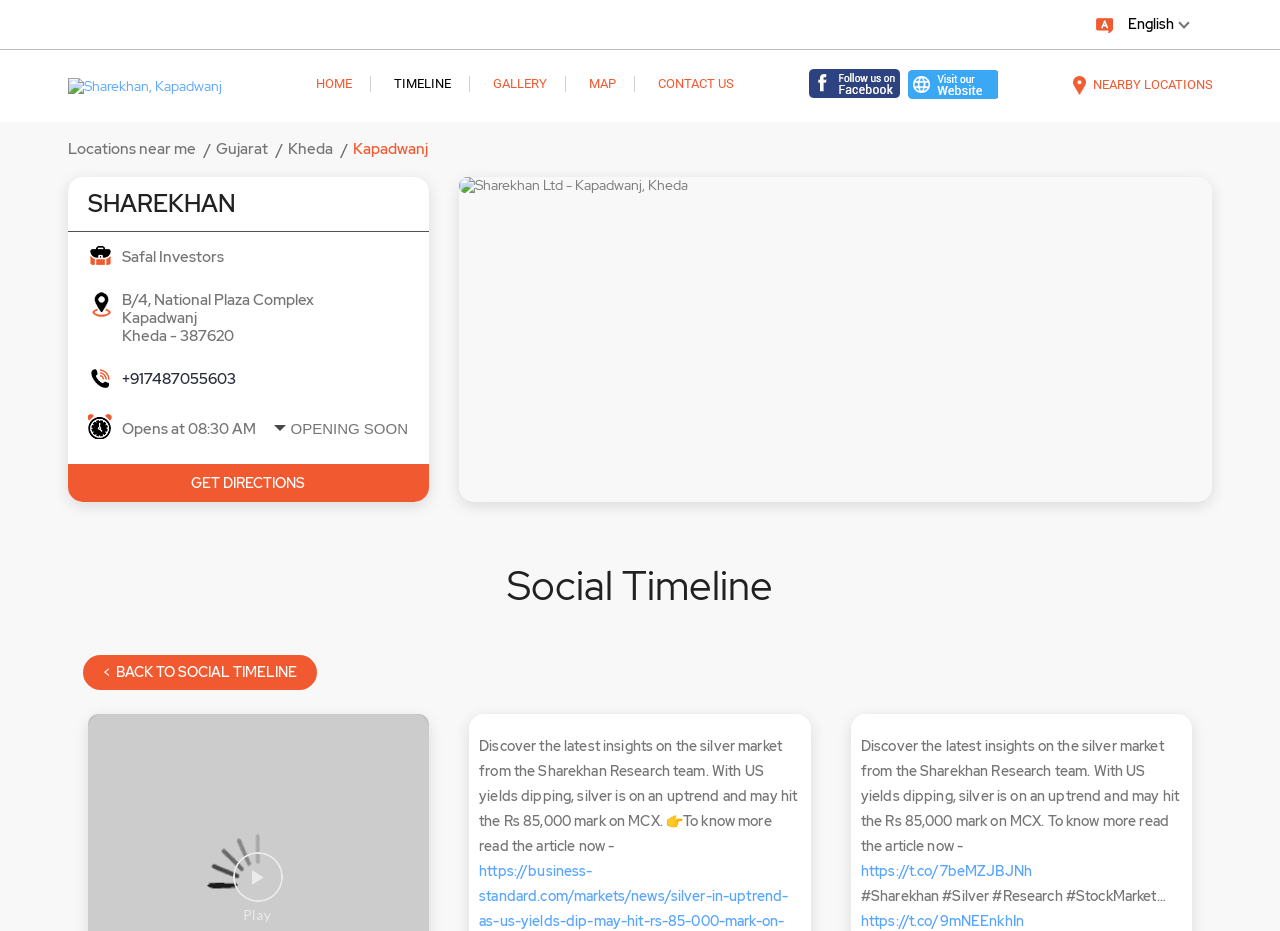What is the topic of the video?
Look at the image and respond with a single word or a short phrase.

Long term investment